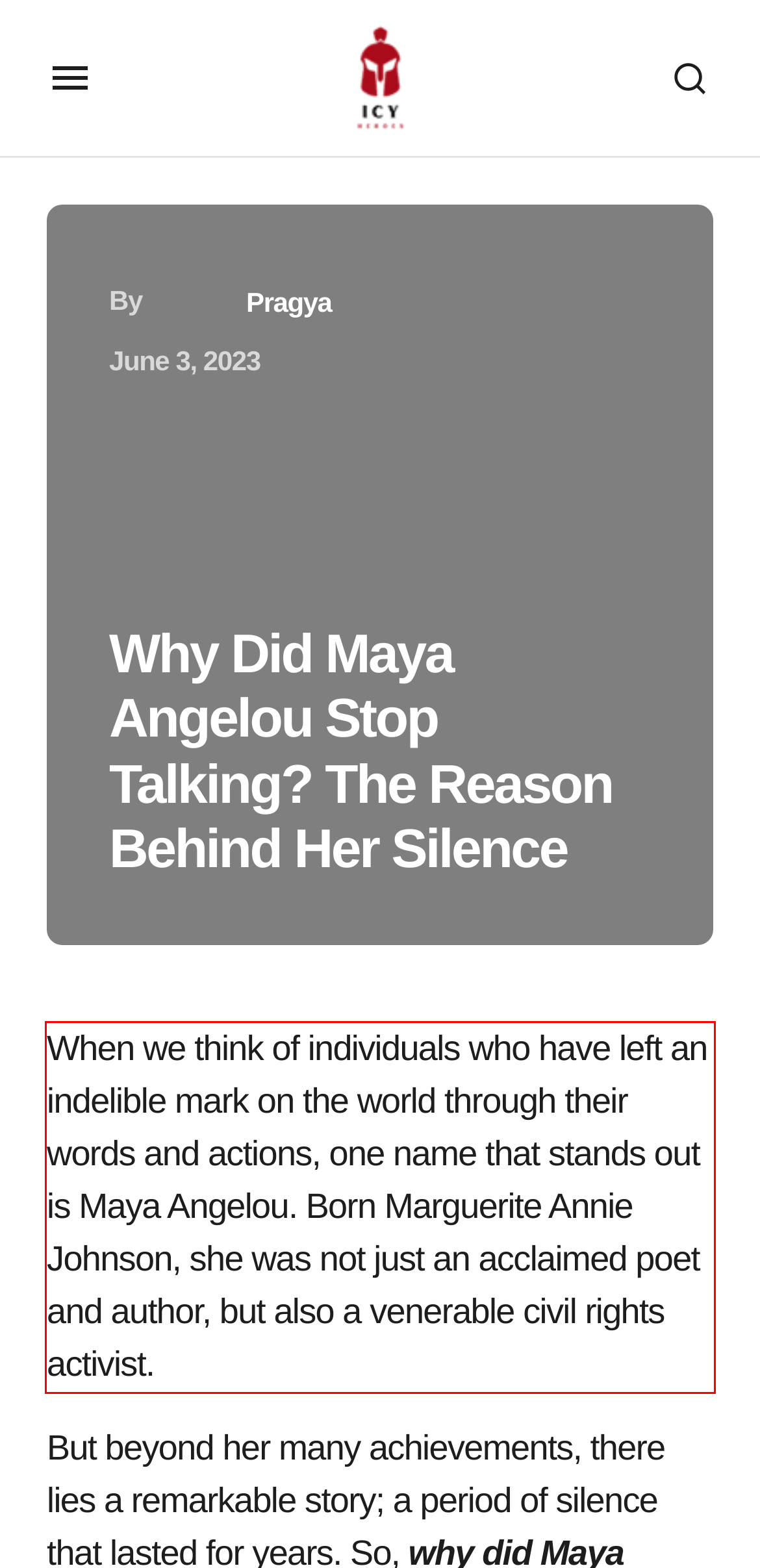Within the screenshot of the webpage, there is a red rectangle. Please recognize and generate the text content inside this red bounding box.

When we think of individuals who have left an indelible mark on the world through their words and actions, one name that stands out is Maya Angelou. Born Marguerite Annie Johnson, she was not just an acclaimed poet and author, but also a venerable civil rights activist.